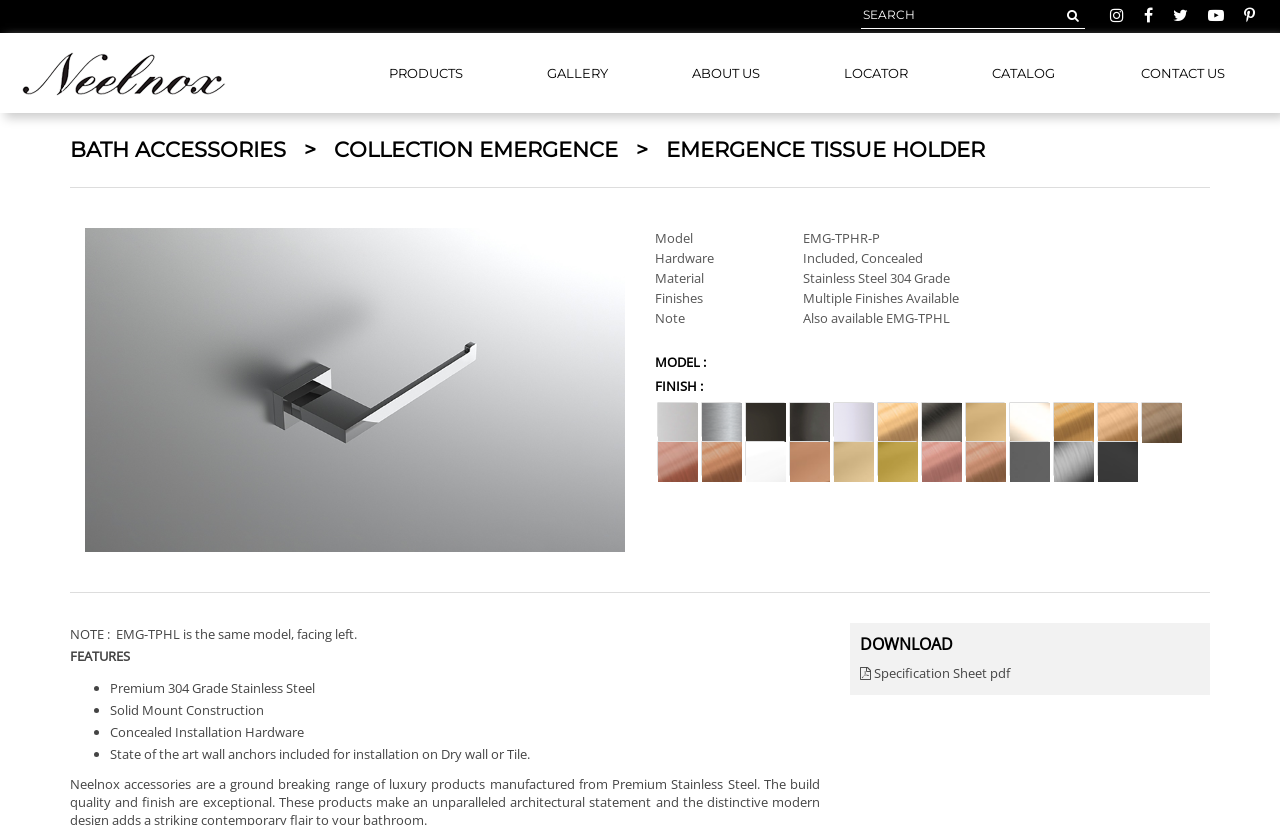What is the model number of the product shown?
From the details in the image, answer the question comprehensively.

The model number of the product shown is EMG-TPHR-P, which is specified in the product details table. This information is useful for customers who want to know the specific model number of the product.